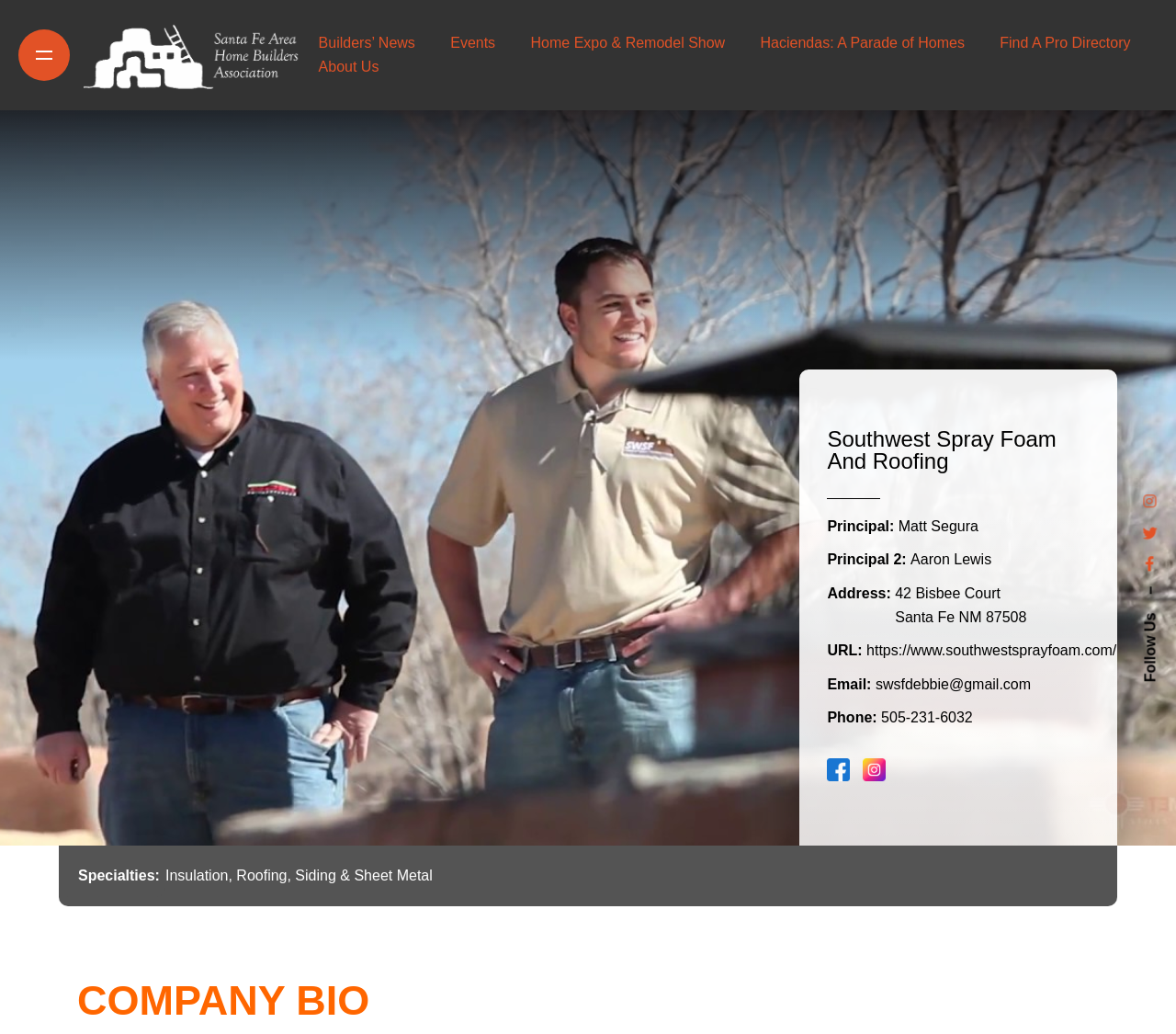Can you find the bounding box coordinates for the element that needs to be clicked to execute this instruction: "Read the company bio"? The coordinates should be given as four float numbers between 0 and 1, i.e., [left, top, right, bottom].

[0.066, 0.948, 0.934, 0.997]